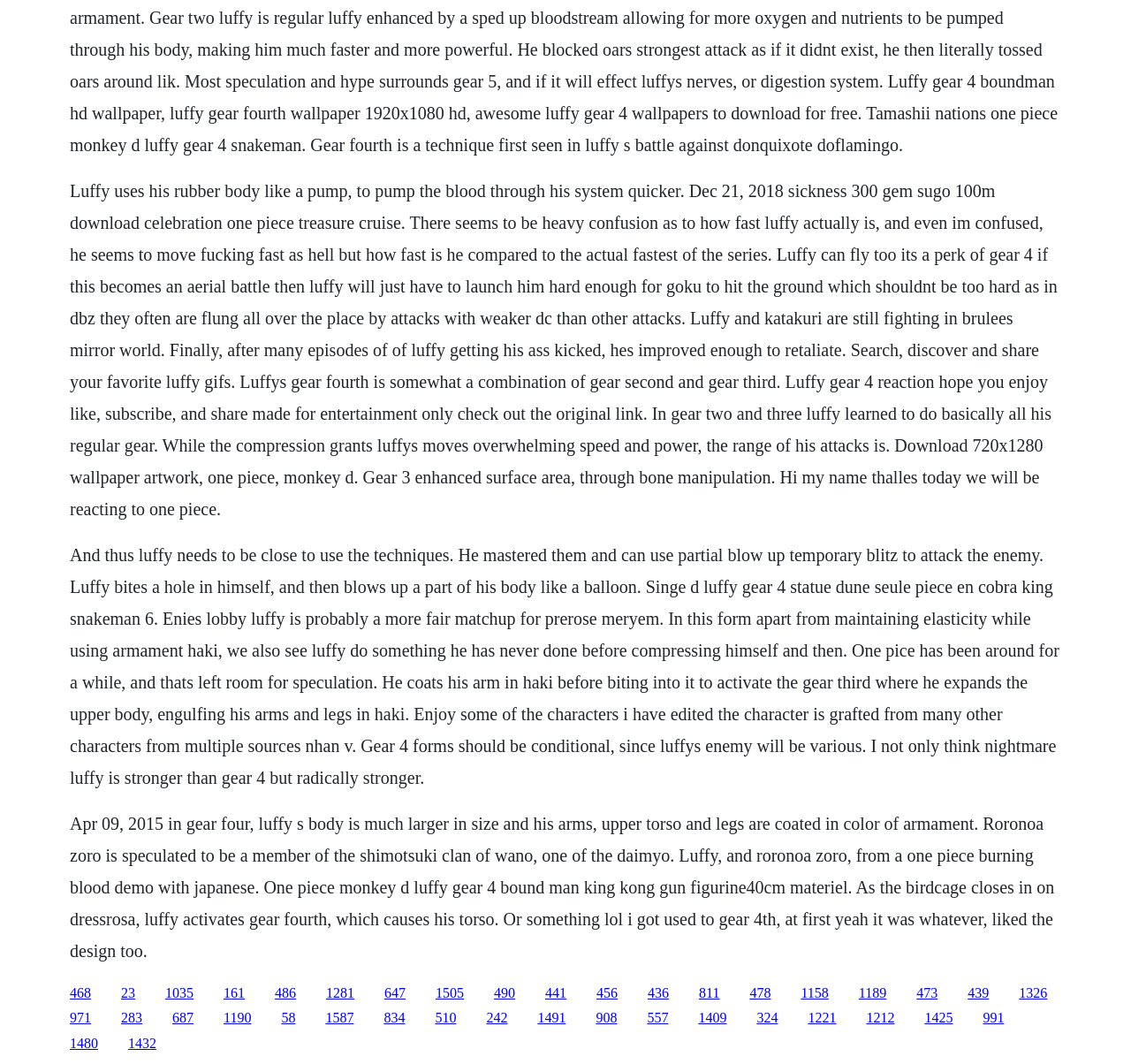Determine the bounding box coordinates of the clickable element to complete this instruction: "Click the link '1035'". Provide the coordinates in the format of four float numbers between 0 and 1, [left, top, right, bottom].

[0.146, 0.926, 0.171, 0.94]